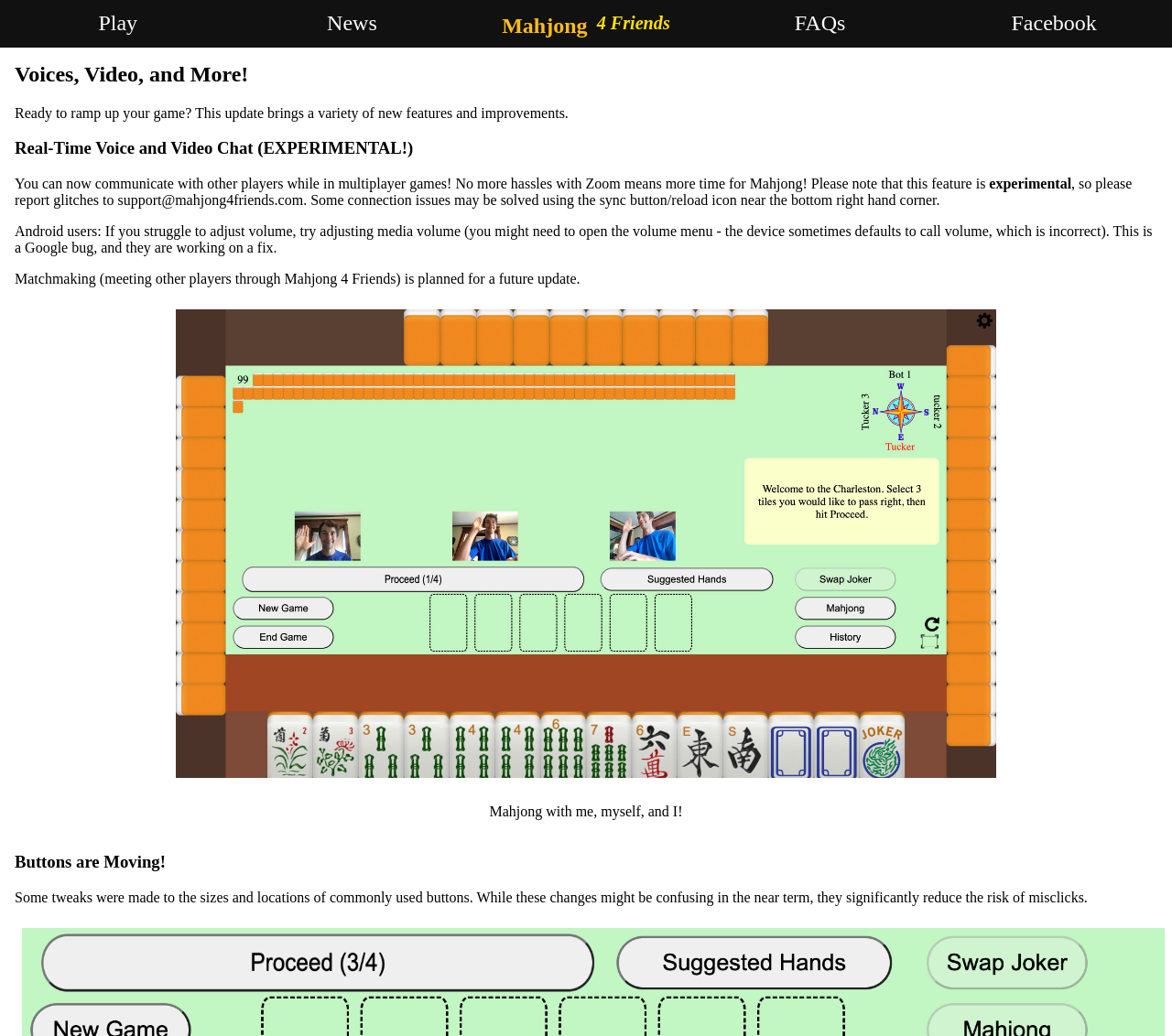What is planned for a future update?
Please interpret the details in the image and answer the question thoroughly.

The webpage mentions that 'Matchmaking (meeting other players through Mahjong 4 Friends) is planned for a future update'. This implies that the developers are planning to introduce a matchmaking feature in a future update.